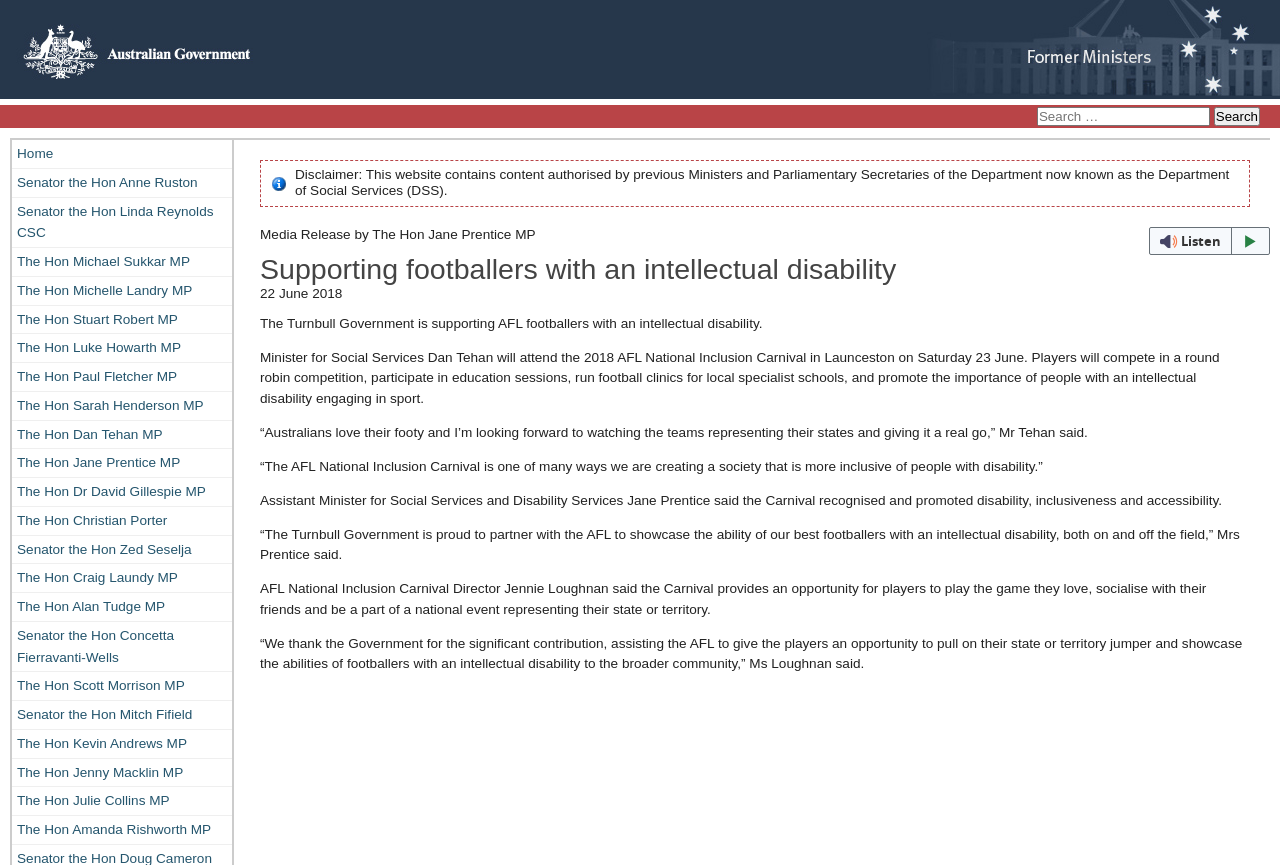Provide the bounding box coordinates for the area that should be clicked to complete the instruction: "Read the media release by The Hon Jane Prentice MP".

[0.203, 0.262, 0.418, 0.279]